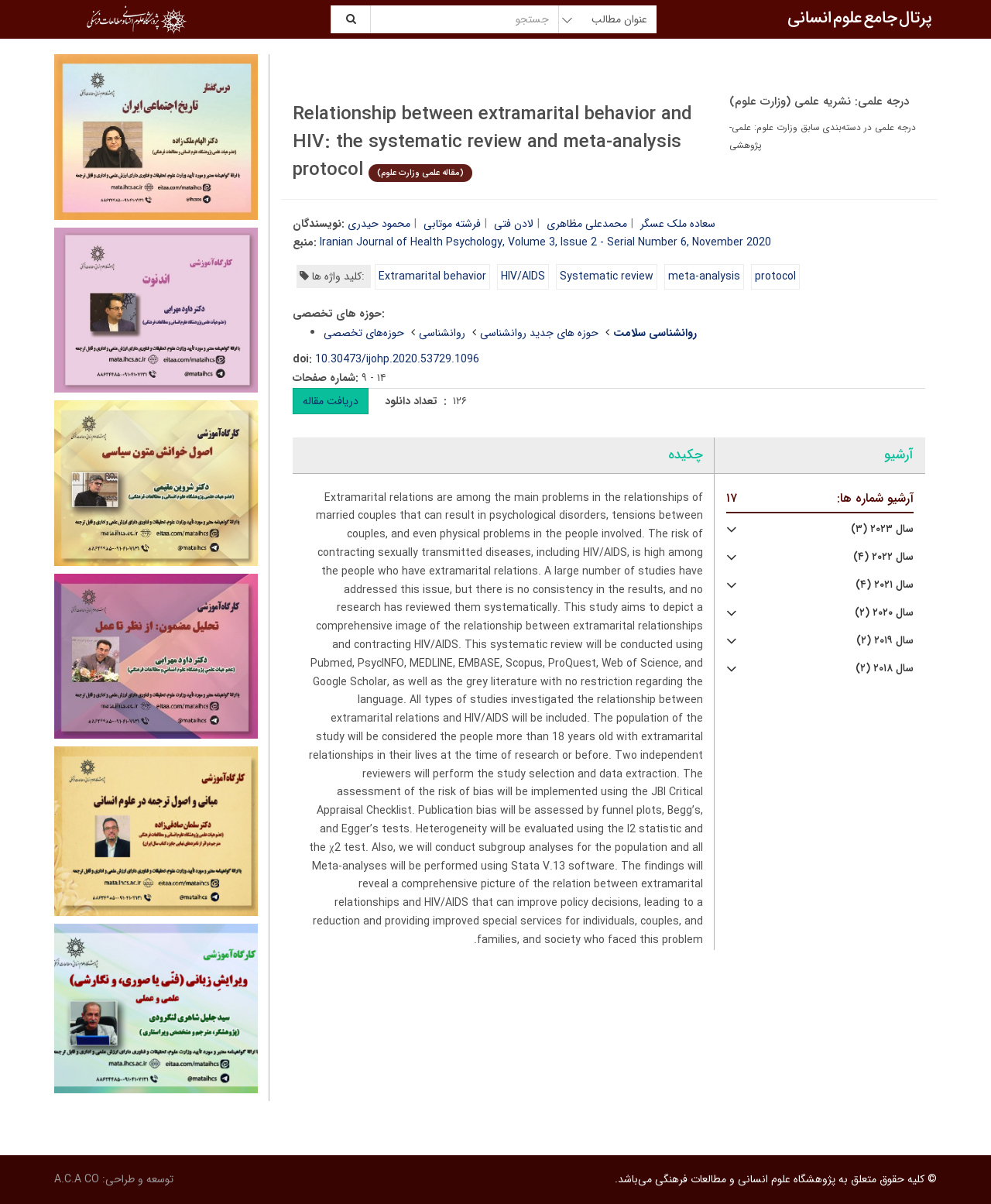Identify and provide the main heading of the webpage.

Relationship between extramarital behavior and HIV: the systematic review and meta-analysis protocol (مقاله علمی وزارت علوم)